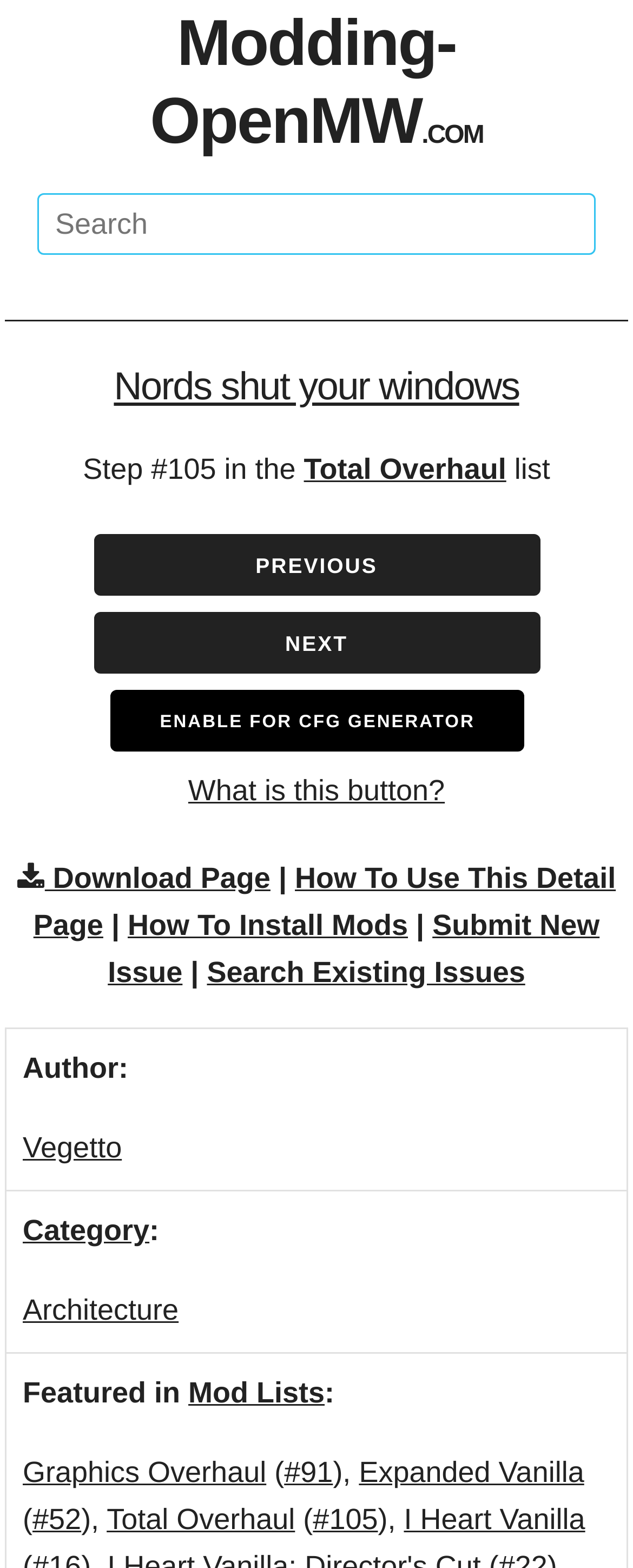Determine the coordinates of the bounding box for the clickable area needed to execute this instruction: "Download the mod".

[0.027, 0.55, 0.427, 0.57]